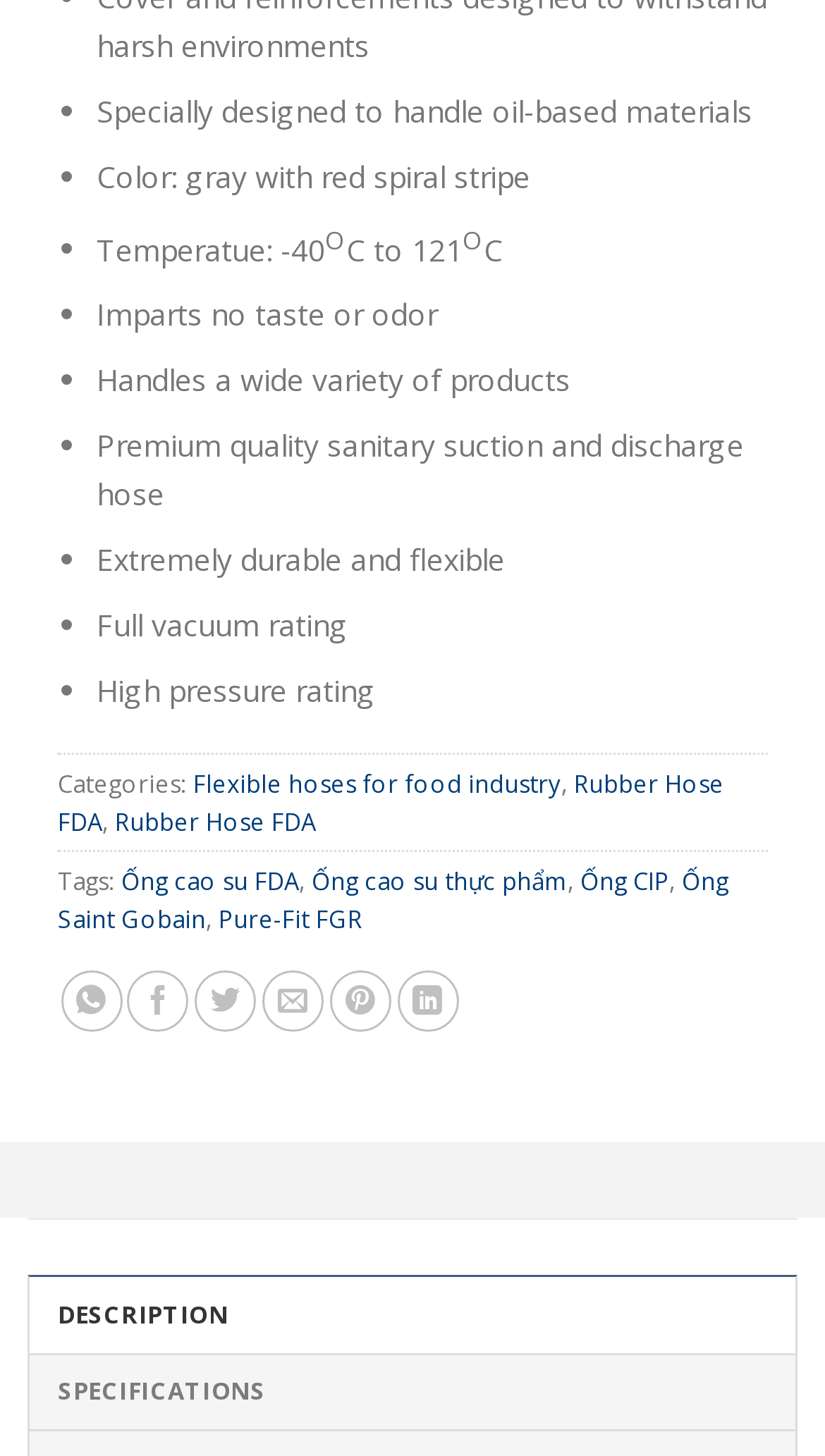Refer to the image and provide a thorough answer to this question:
What is the temperature range of the product?

The question asks about the temperature range of the product. From the webpage, we can see that the StaticText elements with the texts 'Temperatue: -40' and 'C to 121' are describing the temperature range of the product. Therefore, the answer is '-40°C to 121°C'.